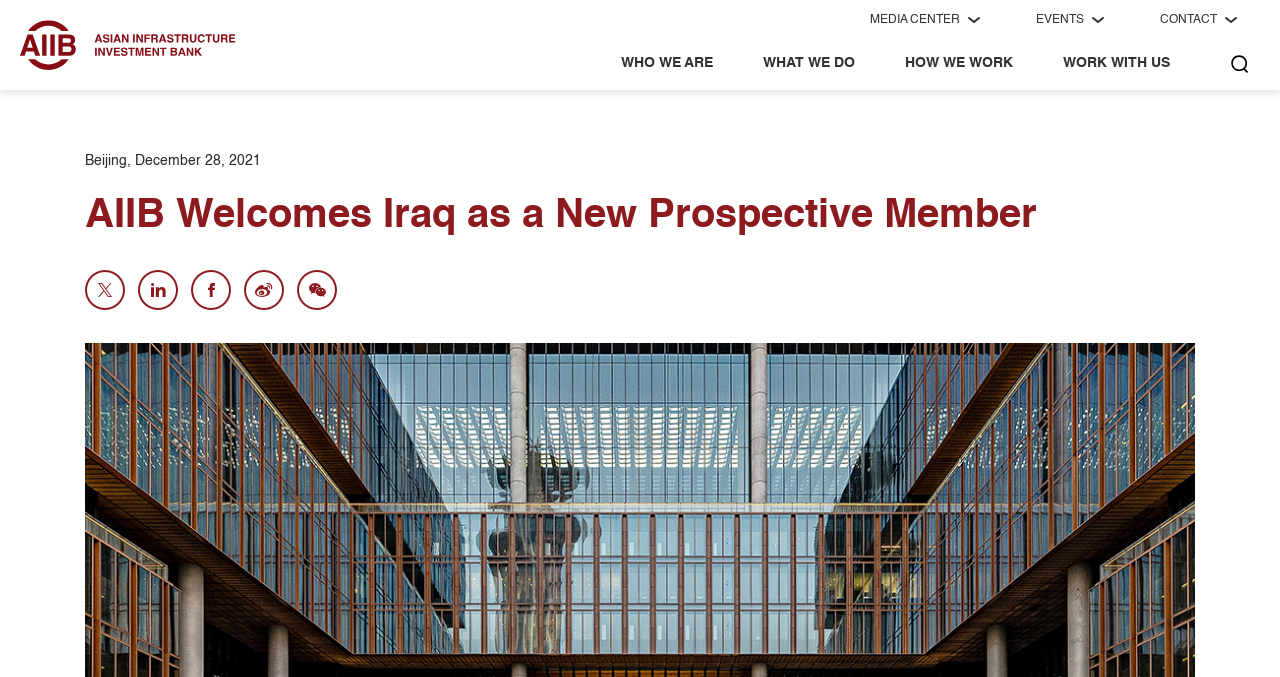How many sections are there in the top navigation bar?
Please respond to the question with a detailed and informative answer.

I identified the sections in the top navigation bar, which are 'MEDIA CENTER', 'EVENTS', 'CONTACT', 'WHO WE ARE', and 'WORK WITH US', and found that there are 5 sections in total, each corresponding to a different category of information.